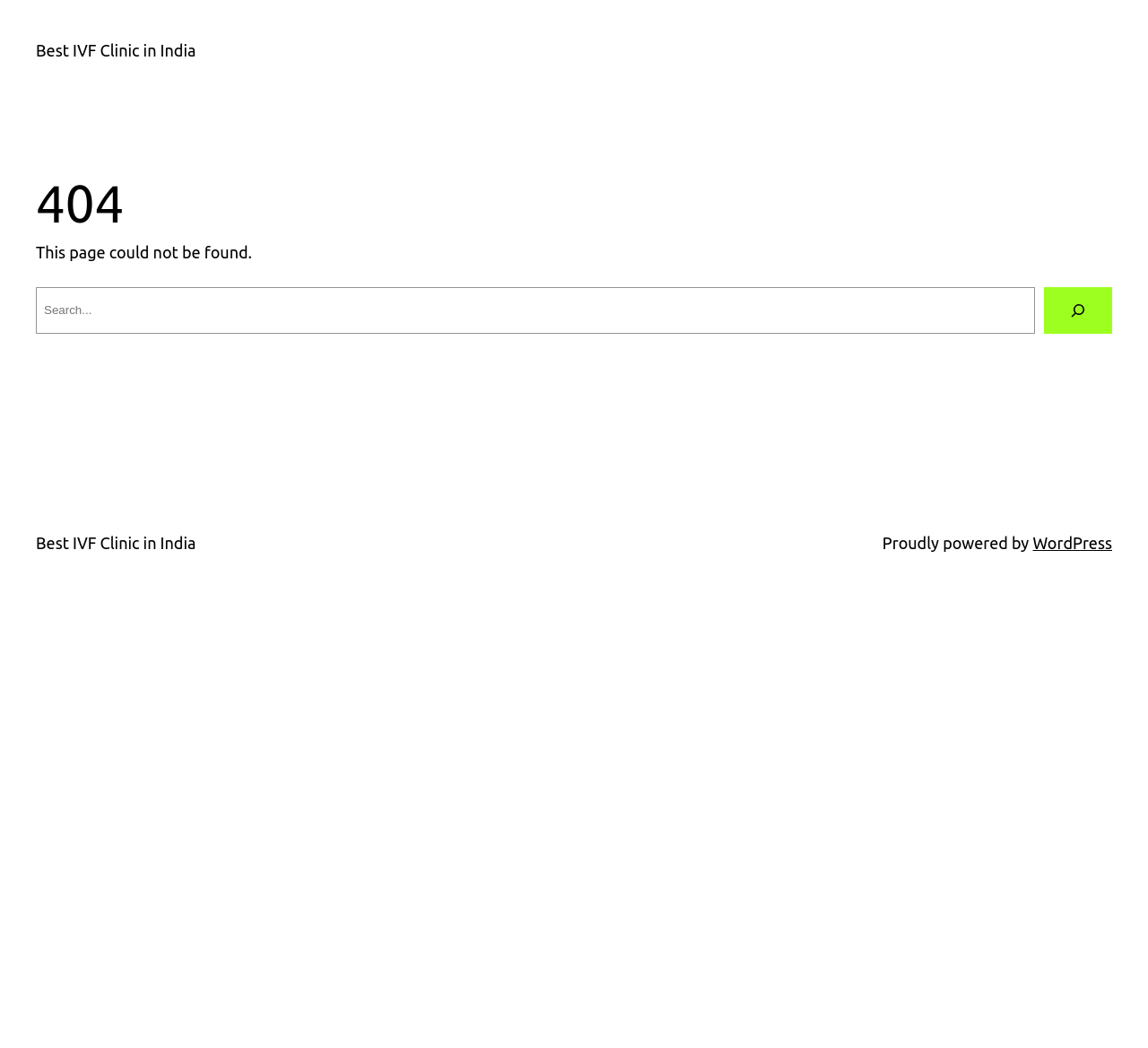Identify the bounding box coordinates for the UI element described as follows: name="s" placeholder="Search...". Use the format (top-left x, top-left y, bottom-right x, bottom-right y) and ensure all values are floating point numbers between 0 and 1.

[0.031, 0.274, 0.902, 0.318]